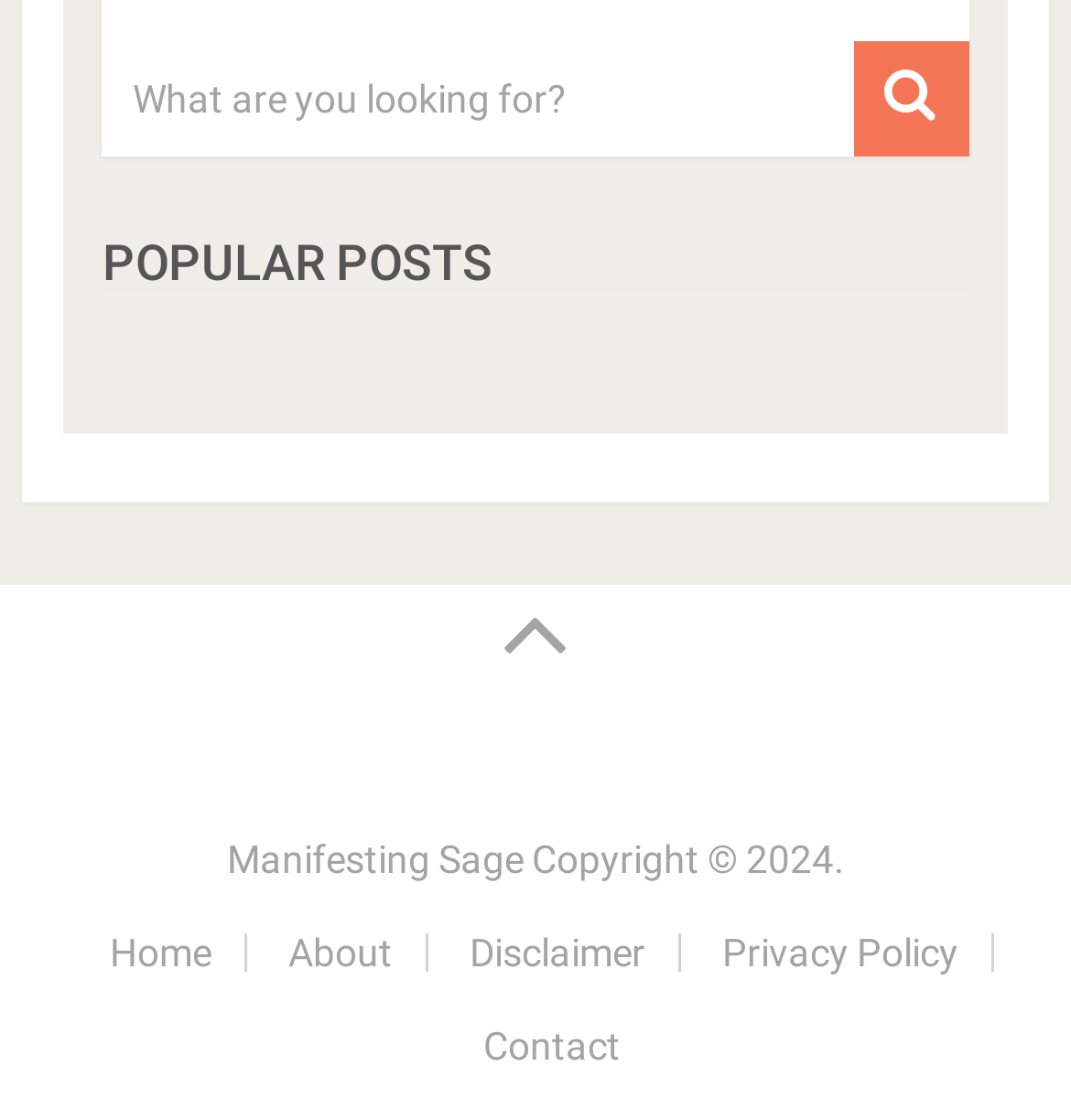Please provide a short answer using a single word or phrase for the question:
What is the icon represented by ''?

A heart